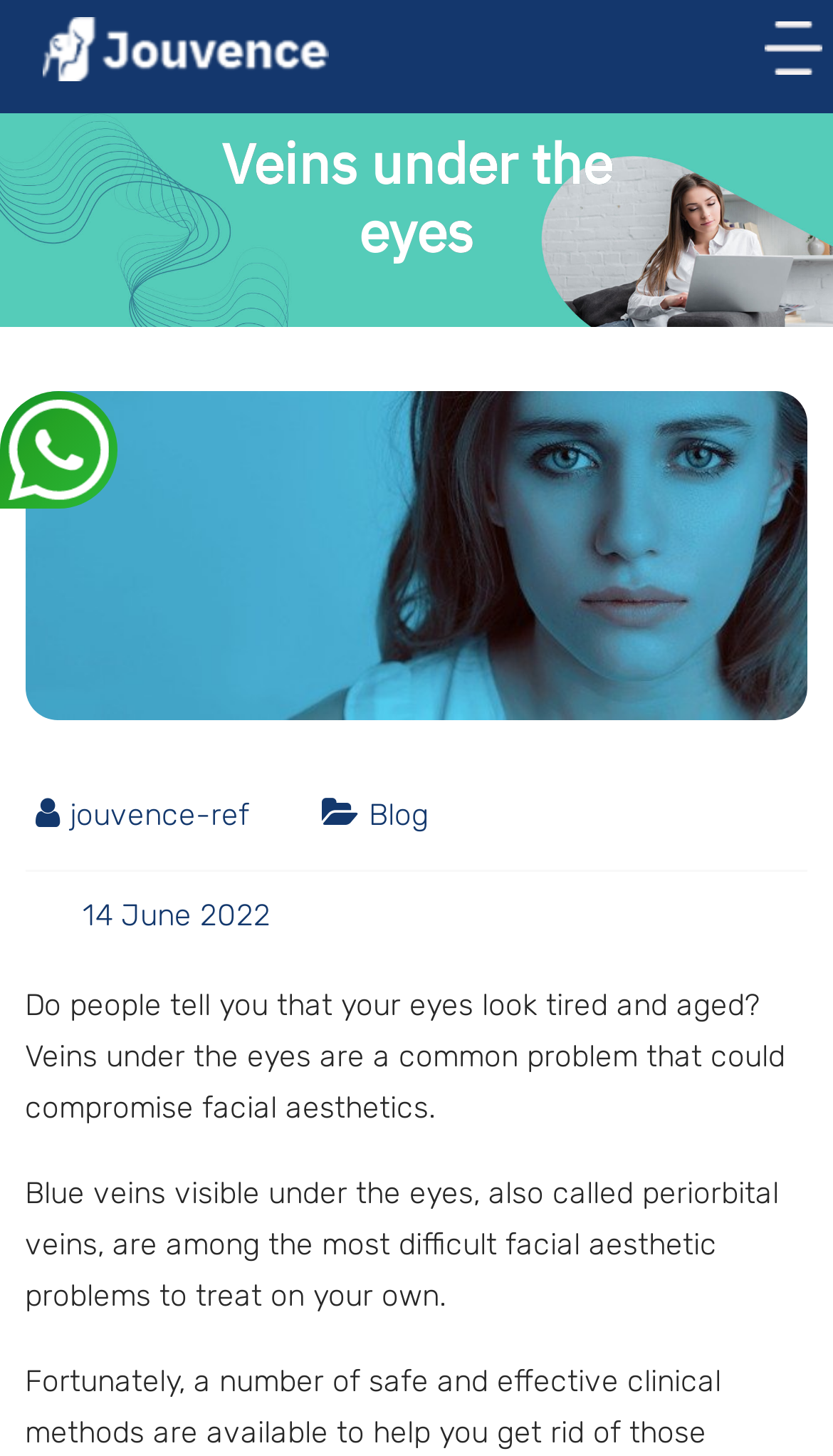Utilize the details in the image to give a detailed response to the question: When was the article published?

The publication date of the article is mentioned as '14 June 2022' which is present next to the calendar icon on the webpage.